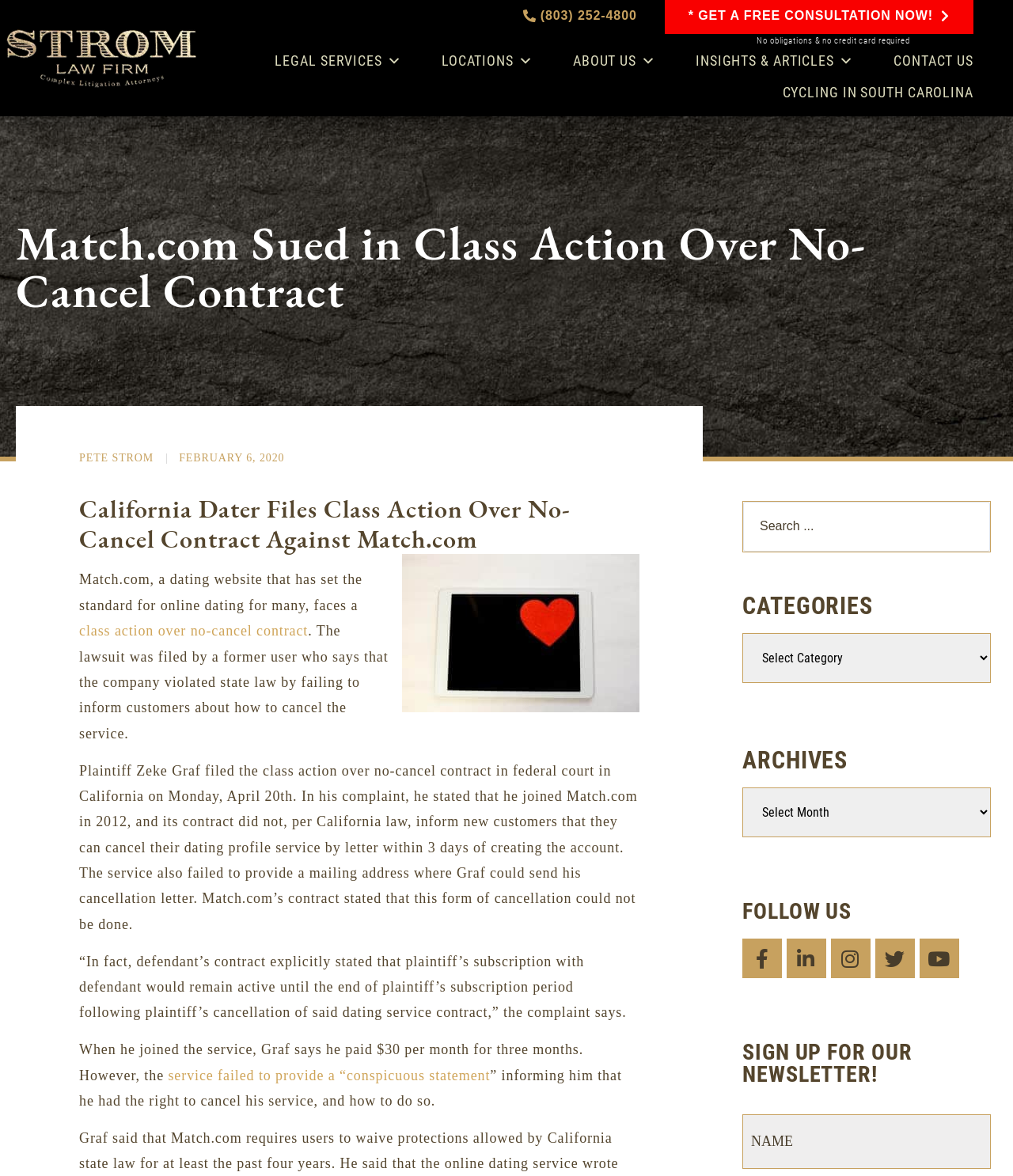Determine the coordinates of the bounding box for the clickable area needed to execute this instruction: "Follow on Facebook".

[0.733, 0.798, 0.772, 0.832]